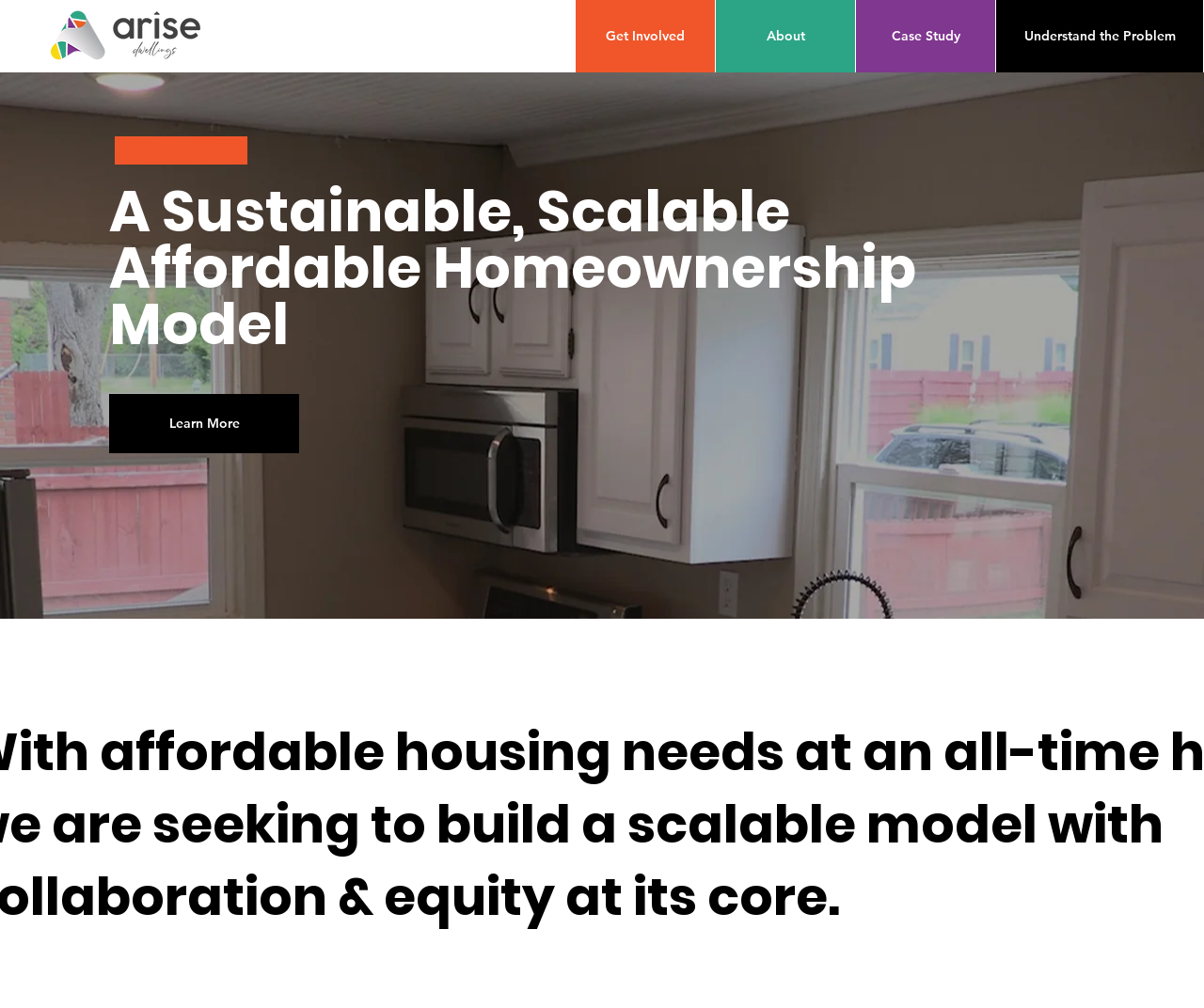What is the main topic of the webpage?
Give a thorough and detailed response to the question.

The webpage is primarily about affordable housing, as indicated by the presence of a heading that mentions 'Affordable Homeownership Model' and the overall layout of the webpage, which suggests a focus on this topic.